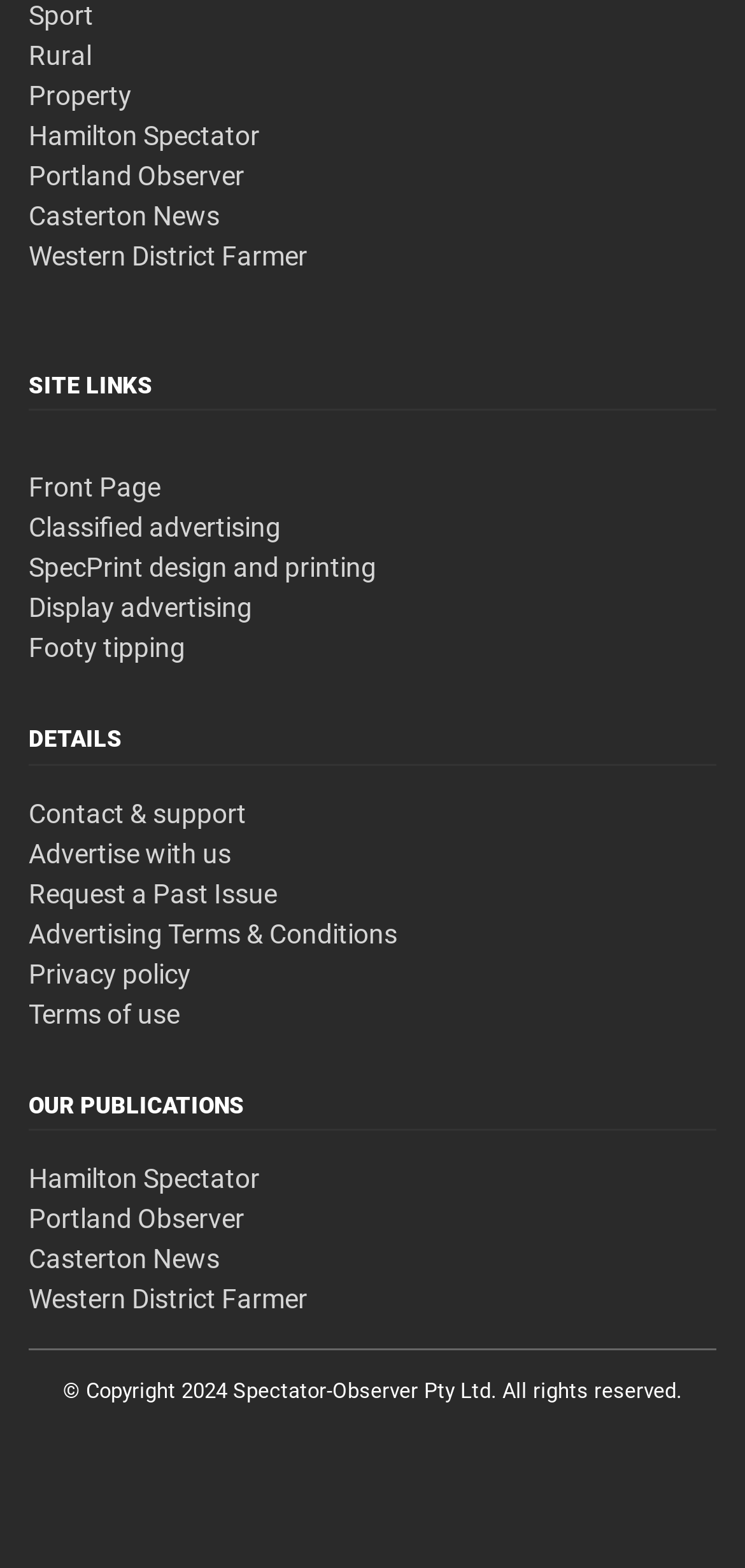Can you find the bounding box coordinates for the element that needs to be clicked to execute this instruction: "Read Terms of use"? The coordinates should be given as four float numbers between 0 and 1, i.e., [left, top, right, bottom].

[0.038, 0.637, 0.241, 0.656]